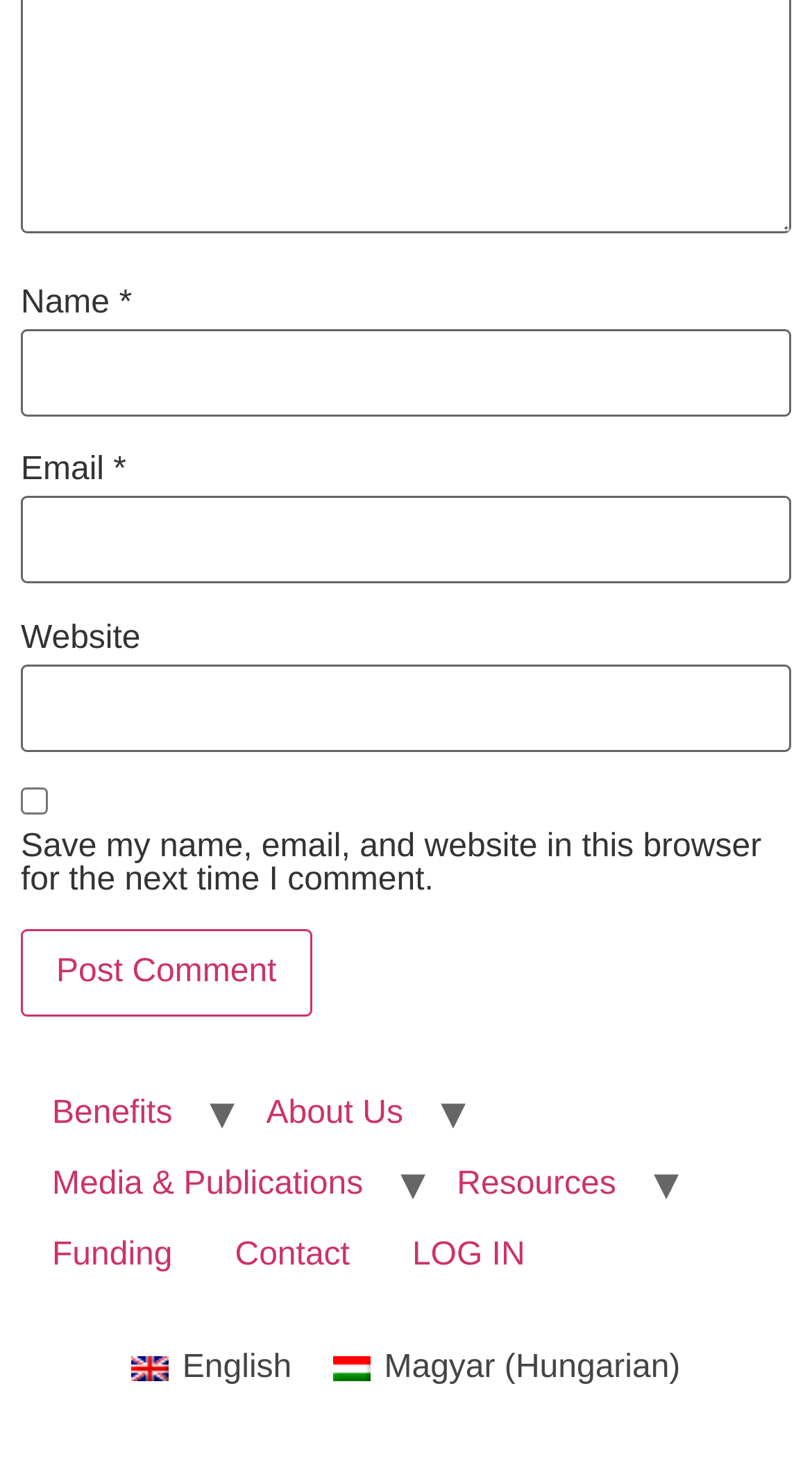From the image, can you give a detailed response to the question below:
Is the 'Email' field required?

The 'Email' textbox has a label 'Email *' which indicates that it is a required field for the user to enter their email address.